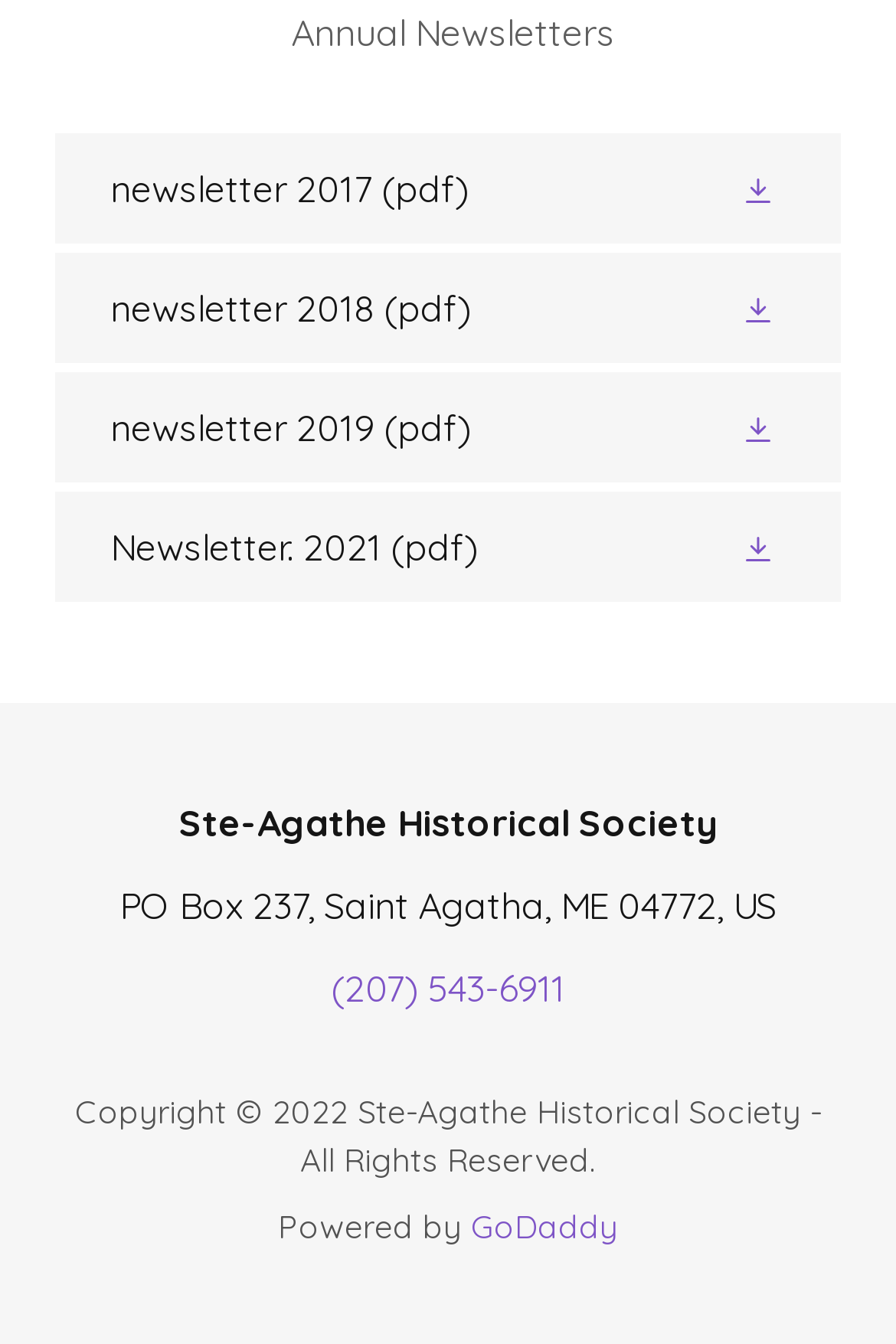What is the name of the historical society?
Please answer the question as detailed as possible based on the image.

I found the answer by looking at the static text element with the bounding box coordinates [0.2, 0.595, 0.8, 0.629], which contains the text 'Ste-Agathe Historical Society'.